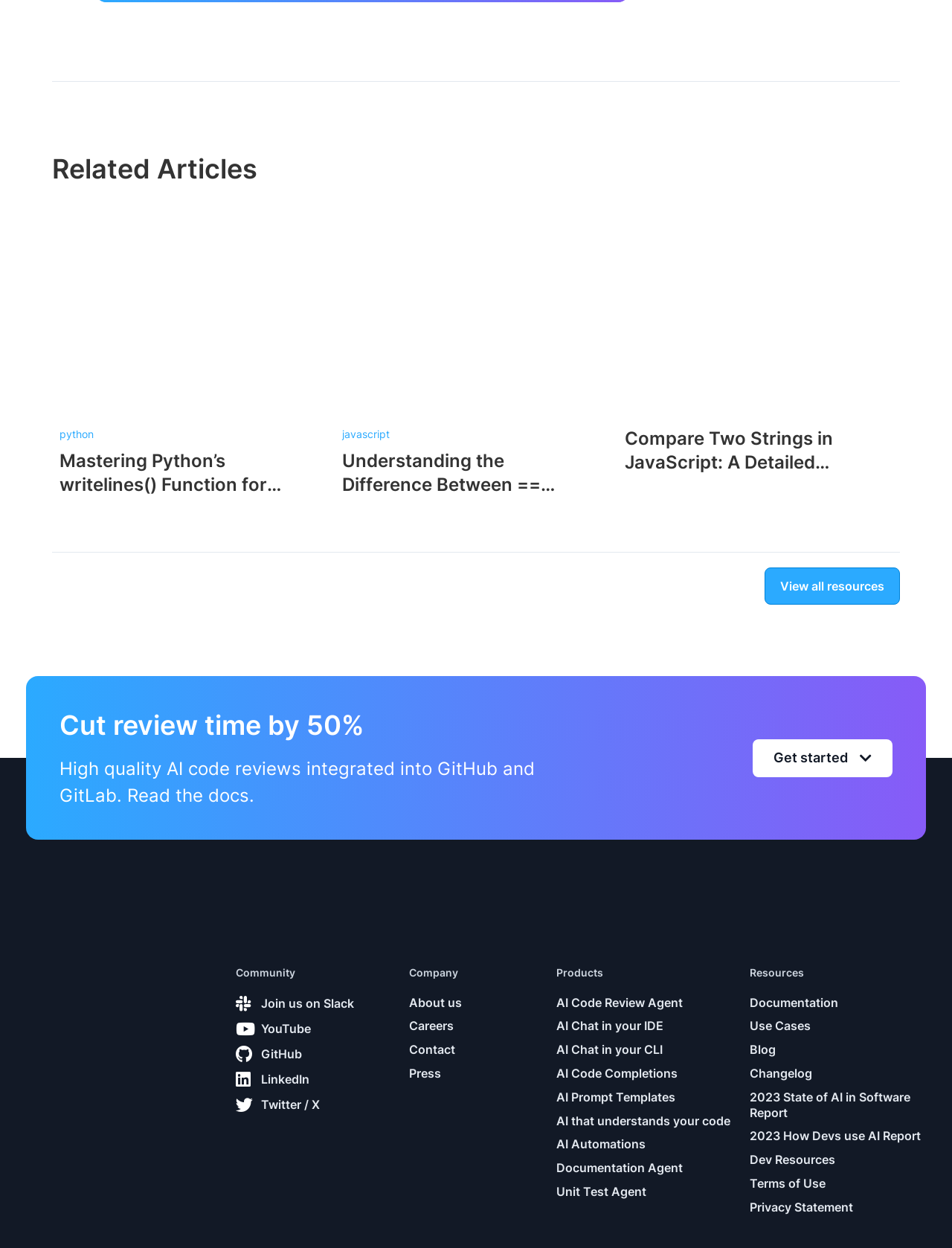Please identify the bounding box coordinates of the clickable area that will allow you to execute the instruction: "Get started".

[0.791, 0.592, 0.938, 0.623]